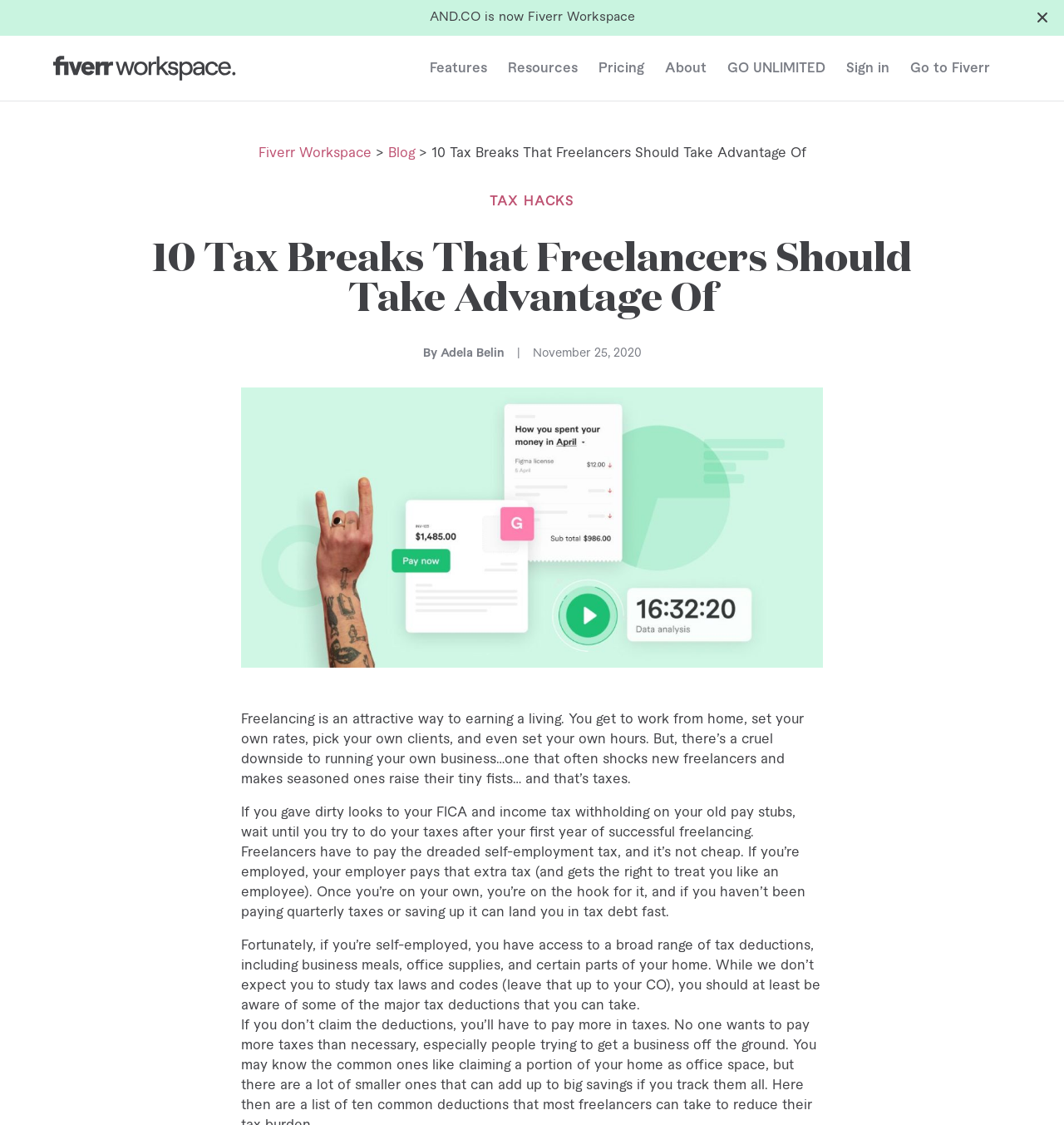Locate the bounding box of the UI element defined by this description: "Blog". The coordinates should be given as four float numbers between 0 and 1, formatted as [left, top, right, bottom].

[0.364, 0.13, 0.389, 0.142]